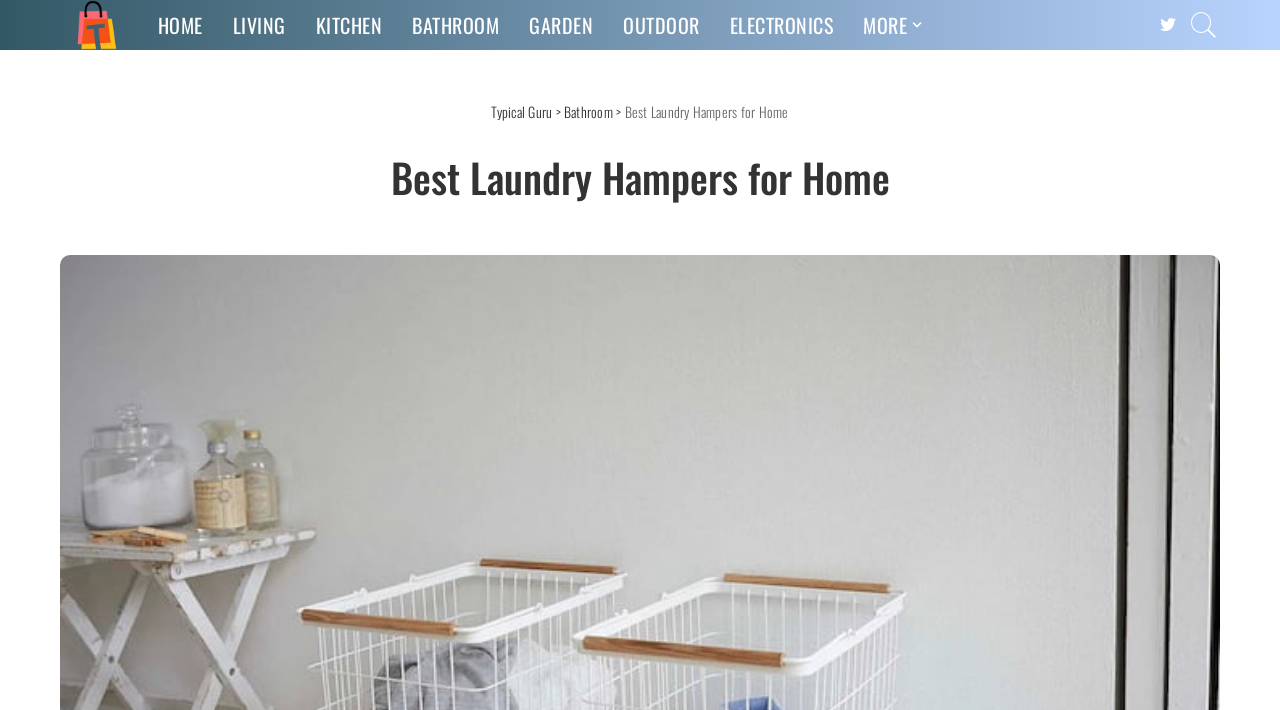Please specify the bounding box coordinates of the clickable region to carry out the following instruction: "explore outdoor laundry options". The coordinates should be four float numbers between 0 and 1, in the format [left, top, right, bottom].

[0.475, 0.0, 0.558, 0.07]